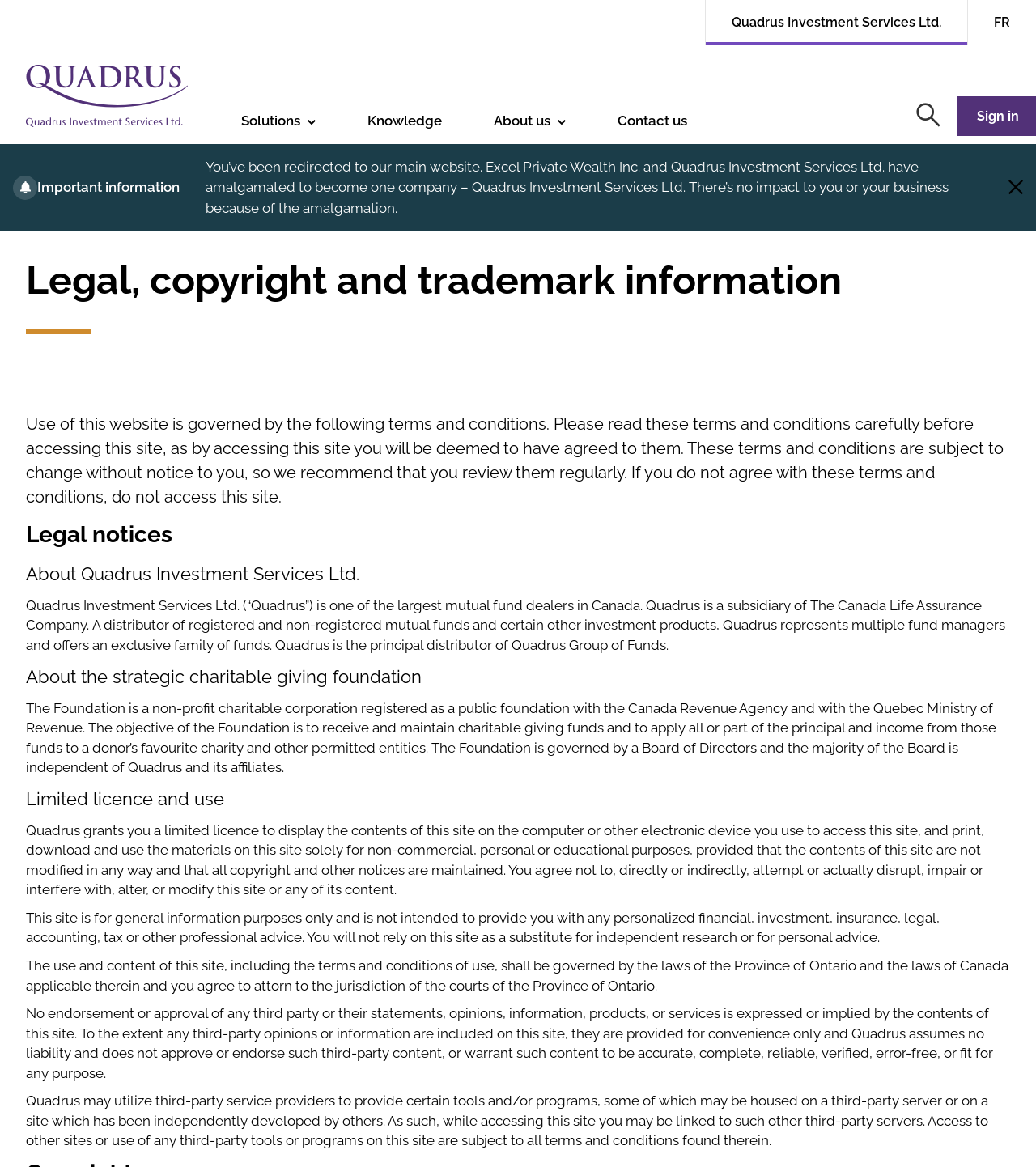Please specify the bounding box coordinates for the clickable region that will help you carry out the instruction: "Click the 'Home - Quadrus Investment Services logo' link".

[0.025, 0.056, 0.181, 0.109]